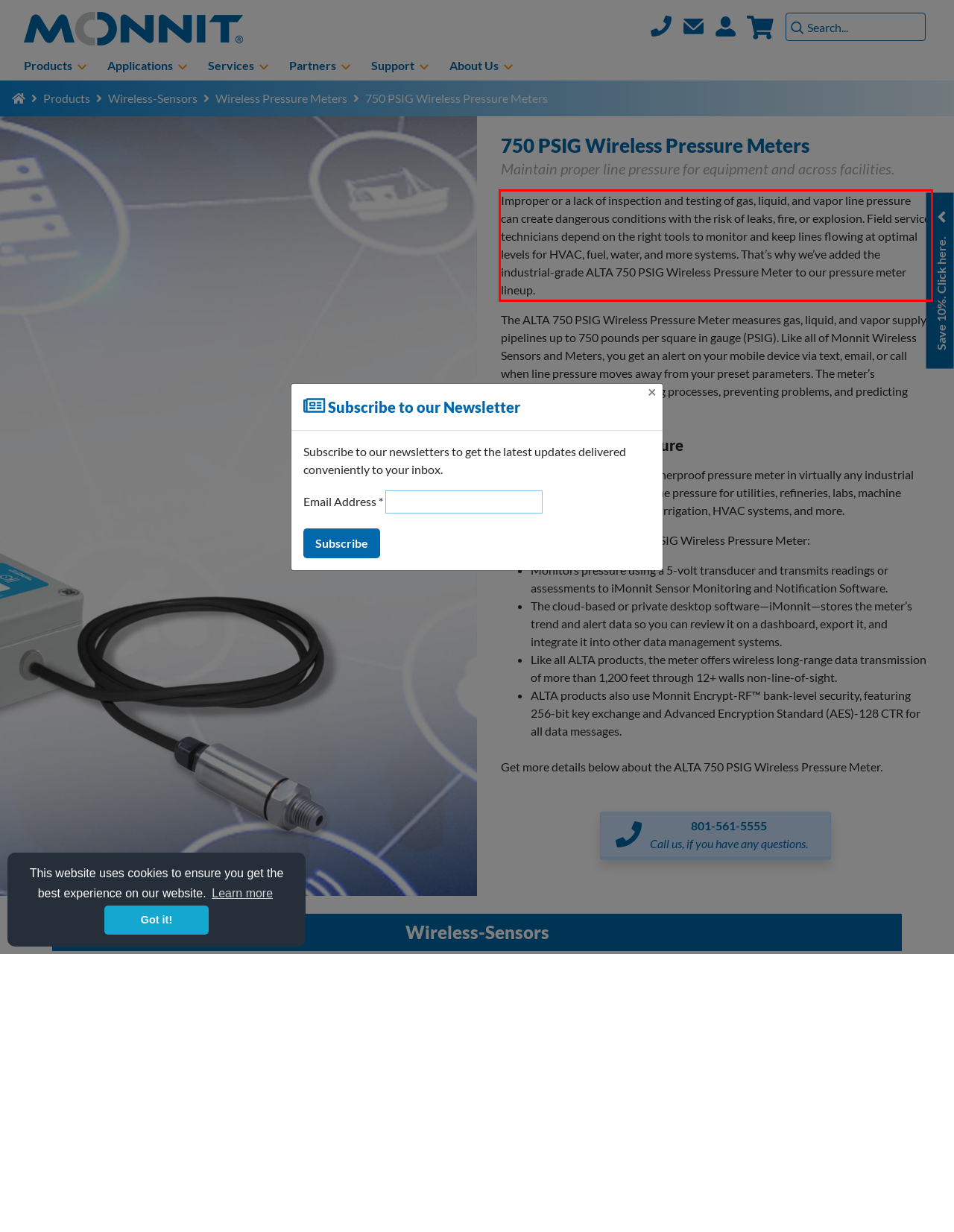You are given a screenshot of a webpage with a UI element highlighted by a red bounding box. Please perform OCR on the text content within this red bounding box.

Improper or a lack of inspection and testing of gas, liquid, and vapor line pressure can create dangerous conditions with the risk of leaks, fire, or explosion. Field service technicians depend on the right tools to monitor and keep lines flowing at optimal levels for HVAC, fuel, water, and more systems. That’s why we’ve added the industrial-grade ALTA 750 PSIG Wireless Pressure Meter to our pressure meter lineup.